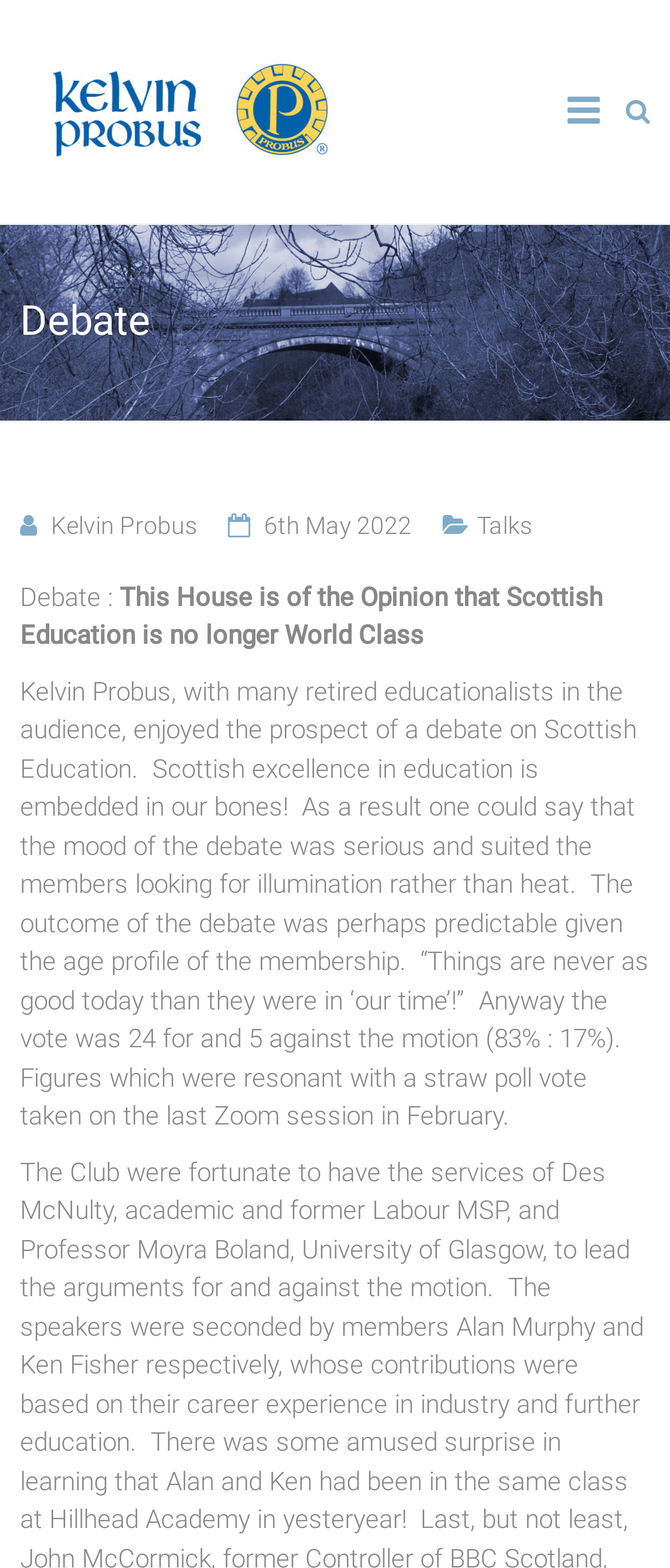What is the name of the organization hosting the debate?
Look at the image and respond with a one-word or short phrase answer.

Kelvin Probus